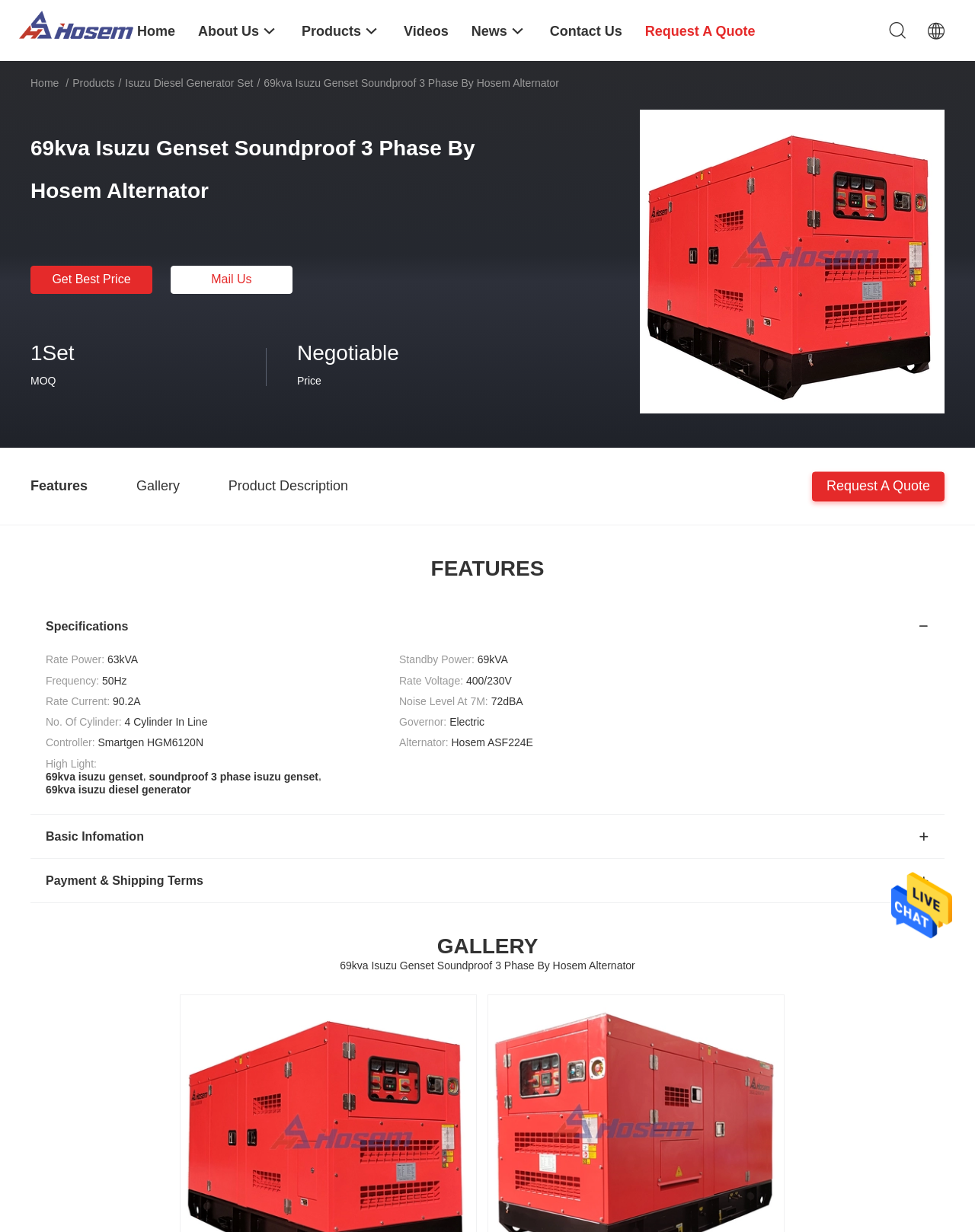Extract the bounding box coordinates for the HTML element that matches this description: "Home". The coordinates should be four float numbers between 0 and 1, i.e., [left, top, right, bottom].

[0.031, 0.062, 0.06, 0.072]